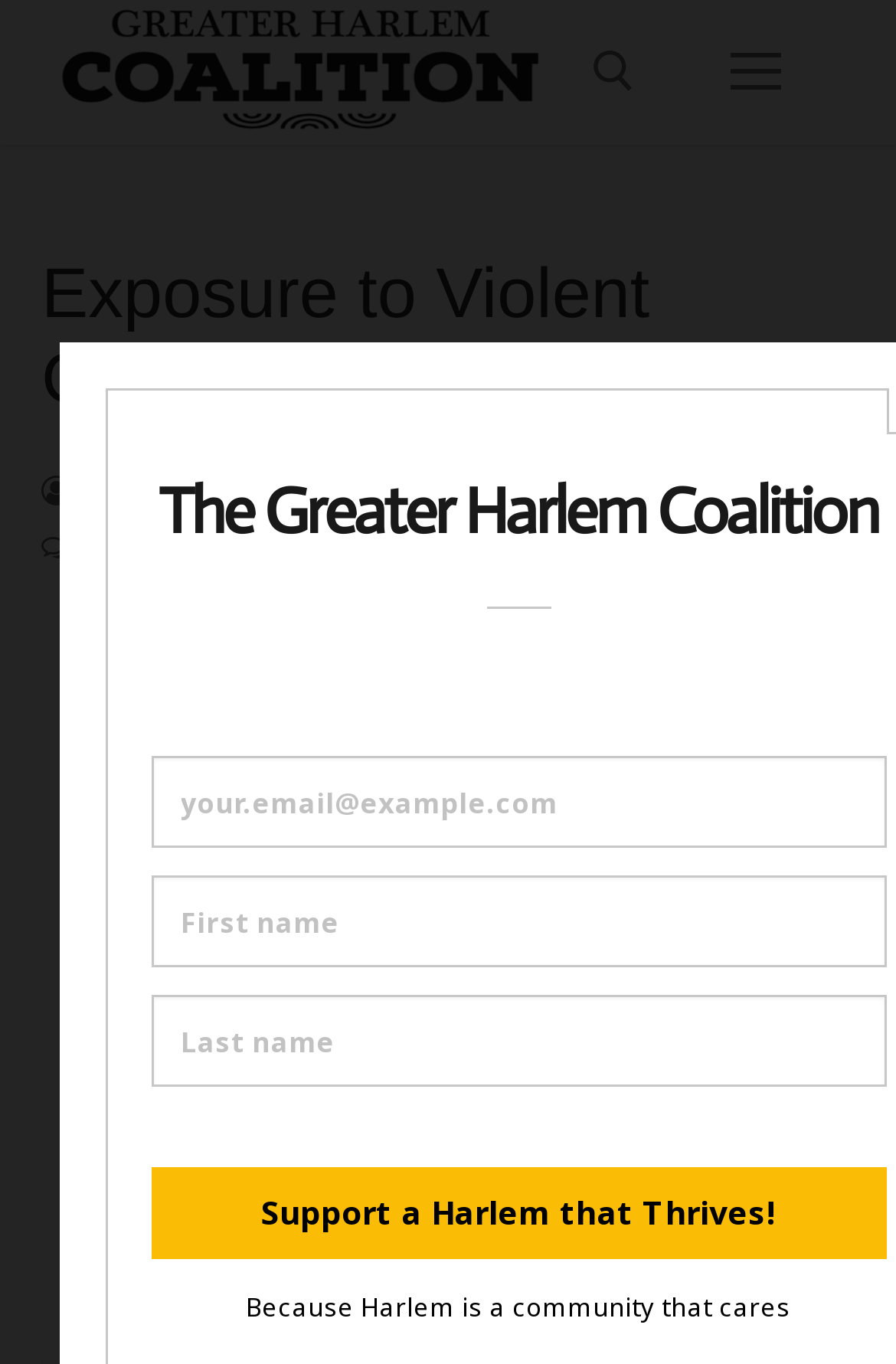Please identify the bounding box coordinates of the area I need to click to accomplish the following instruction: "Explore the category of Corporate Coaching".

None